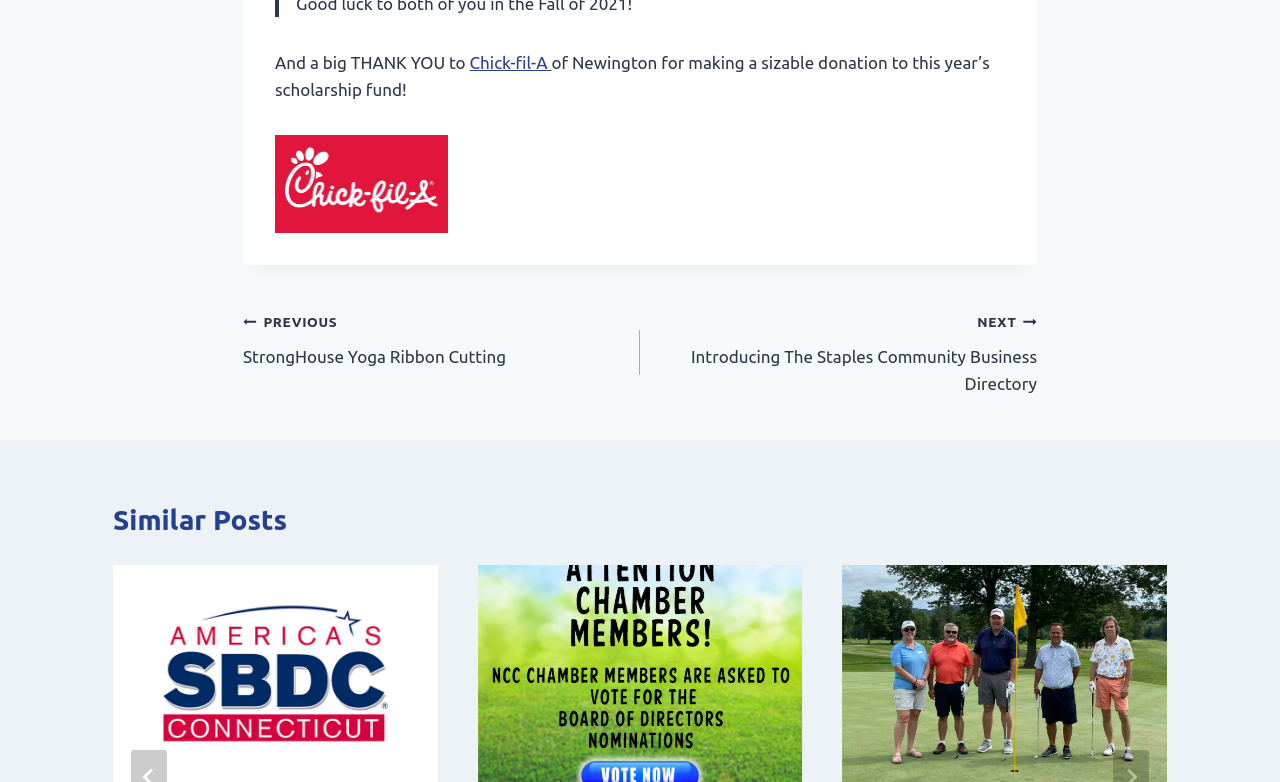Respond with a single word or phrase:
What is the organization being thanked?

Chick-fil-A